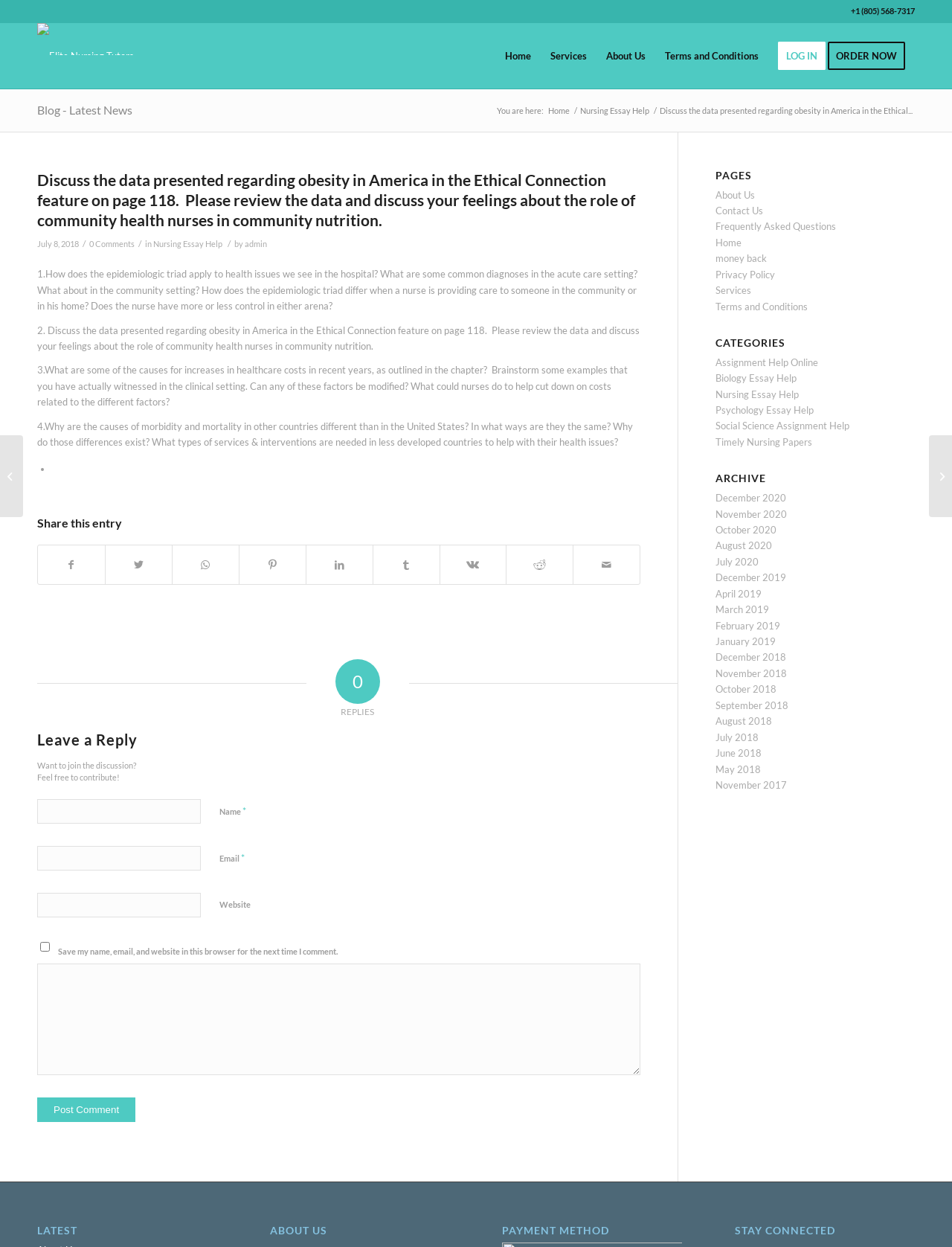Please indicate the bounding box coordinates for the clickable area to complete the following task: "Click the 'Post Comment' button". The coordinates should be specified as four float numbers between 0 and 1, i.e., [left, top, right, bottom].

[0.039, 0.88, 0.142, 0.9]